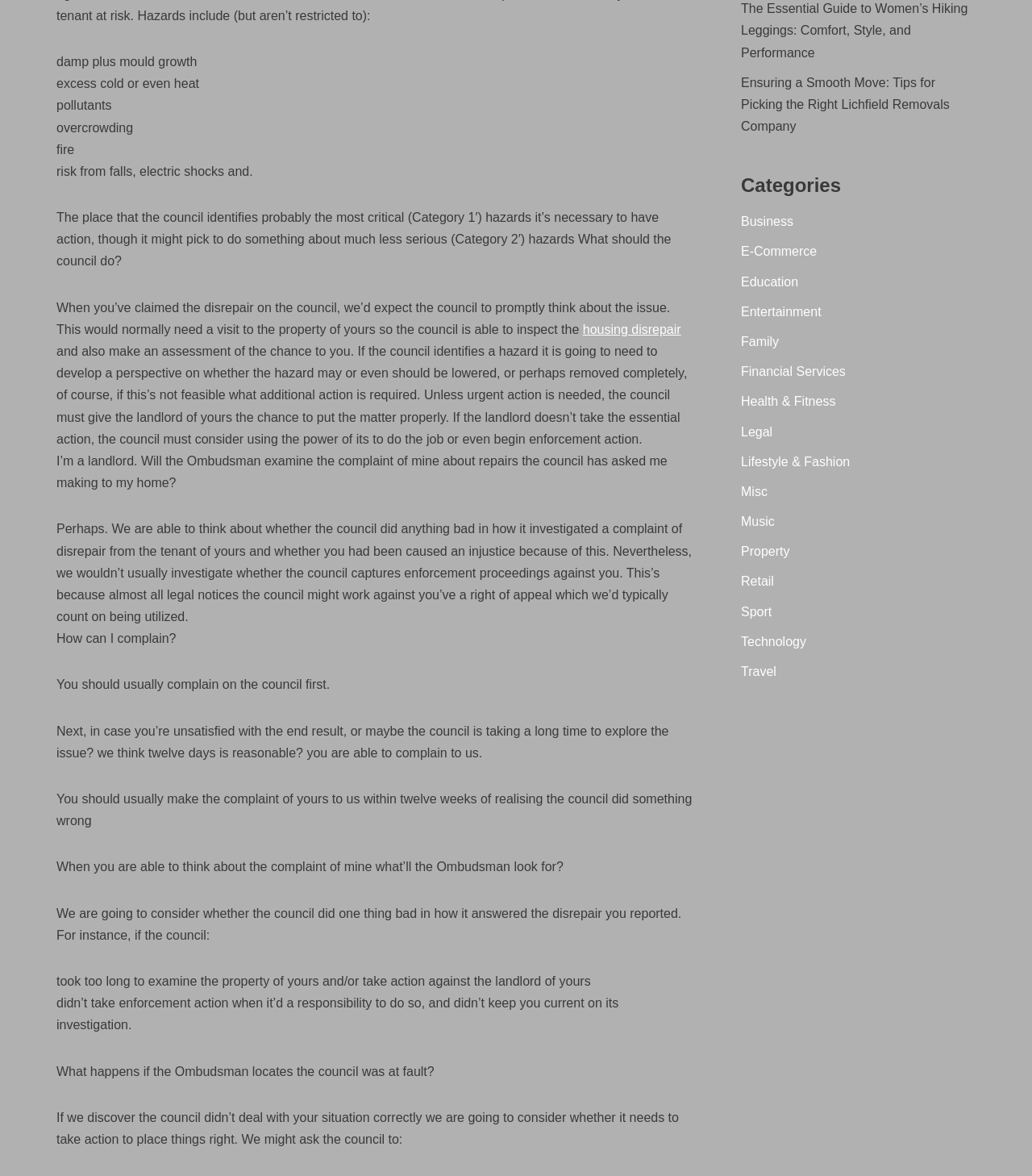Extract the bounding box coordinates for the described element: "Health & Fitness". The coordinates should be represented as four float numbers between 0 and 1: [left, top, right, bottom].

[0.718, 0.336, 0.81, 0.347]